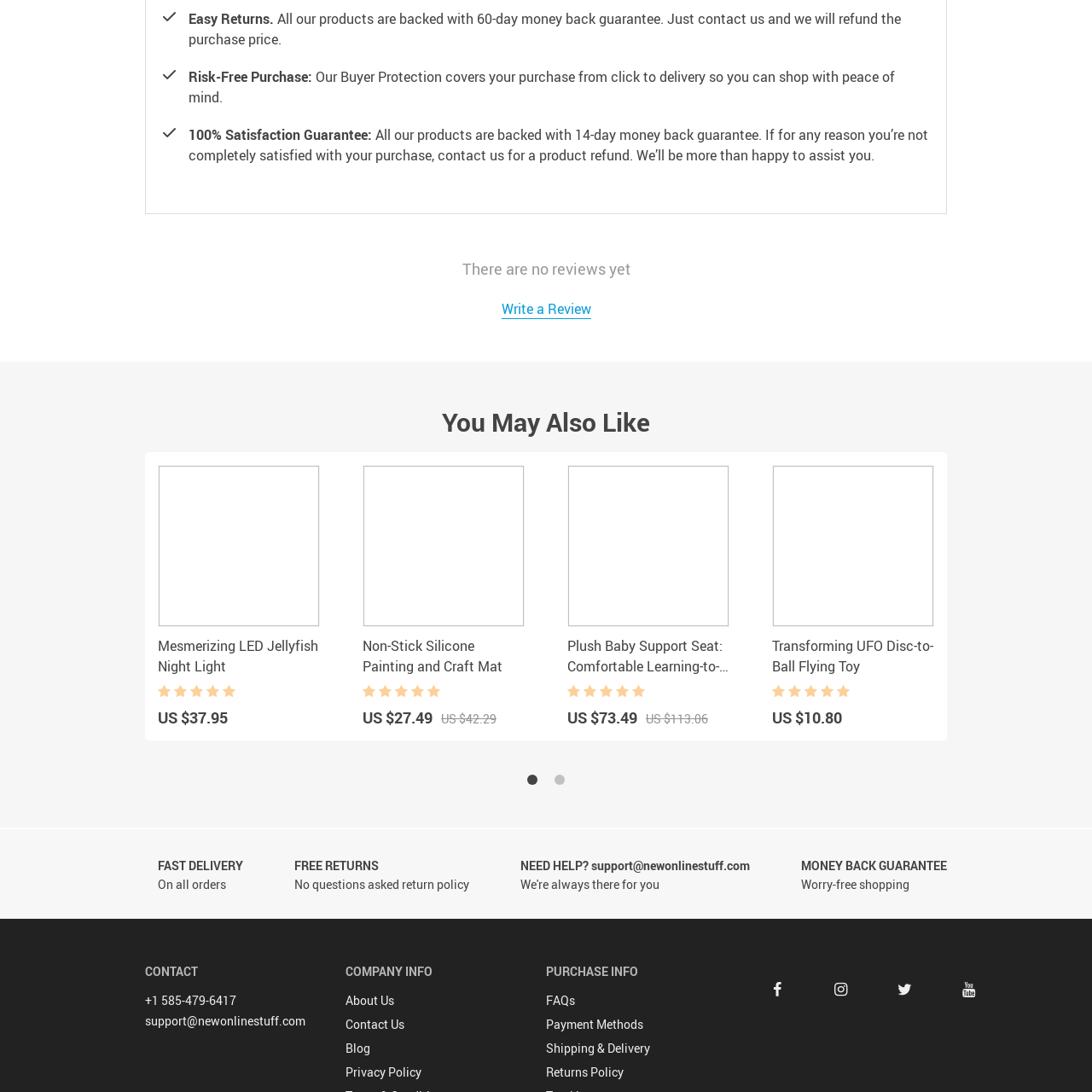Observe the image enclosed by the red border and respond to the subsequent question with a one-word or short phrase:
What is the material of the painting mat recommended alongside the night light?

Non-stick silicone